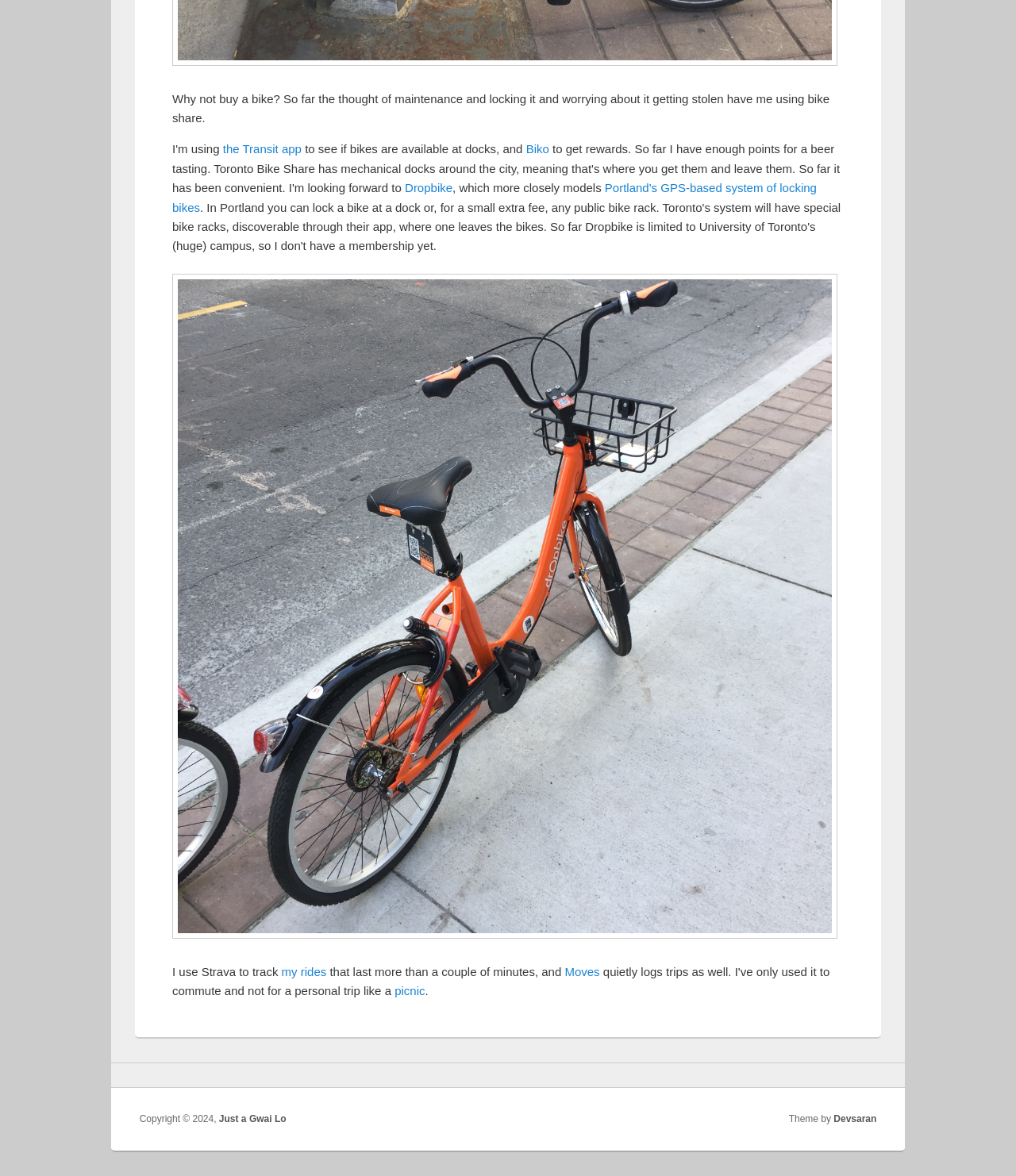Find the bounding box coordinates of the area that needs to be clicked in order to achieve the following instruction: "Toggle Submenu for Games category". The coordinates should be specified as four float numbers between 0 and 1, i.e., [left, top, right, bottom].

None